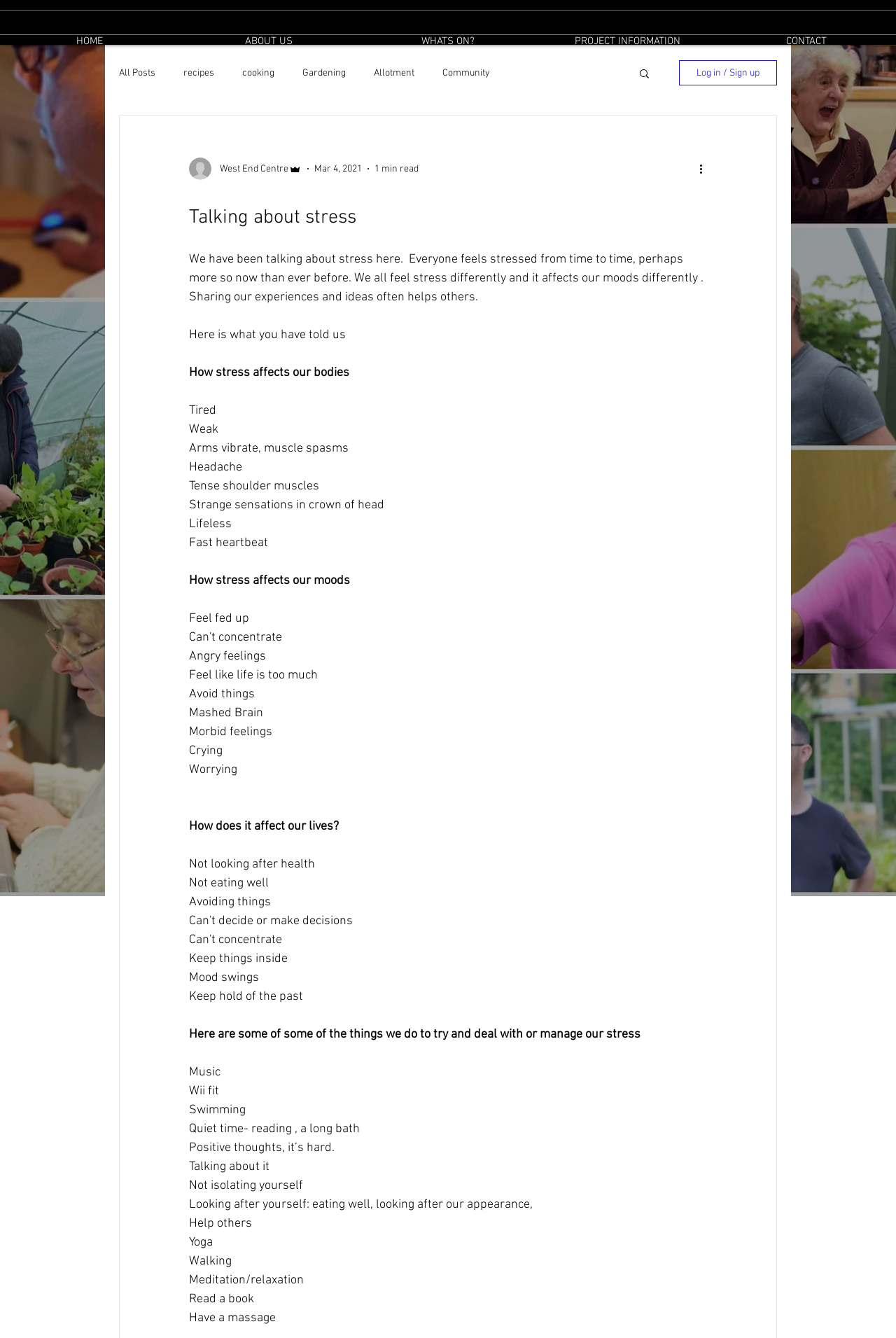Respond to the following query with just one word or a short phrase: 
What is the first symptom of stress mentioned on the webpage?

Tired